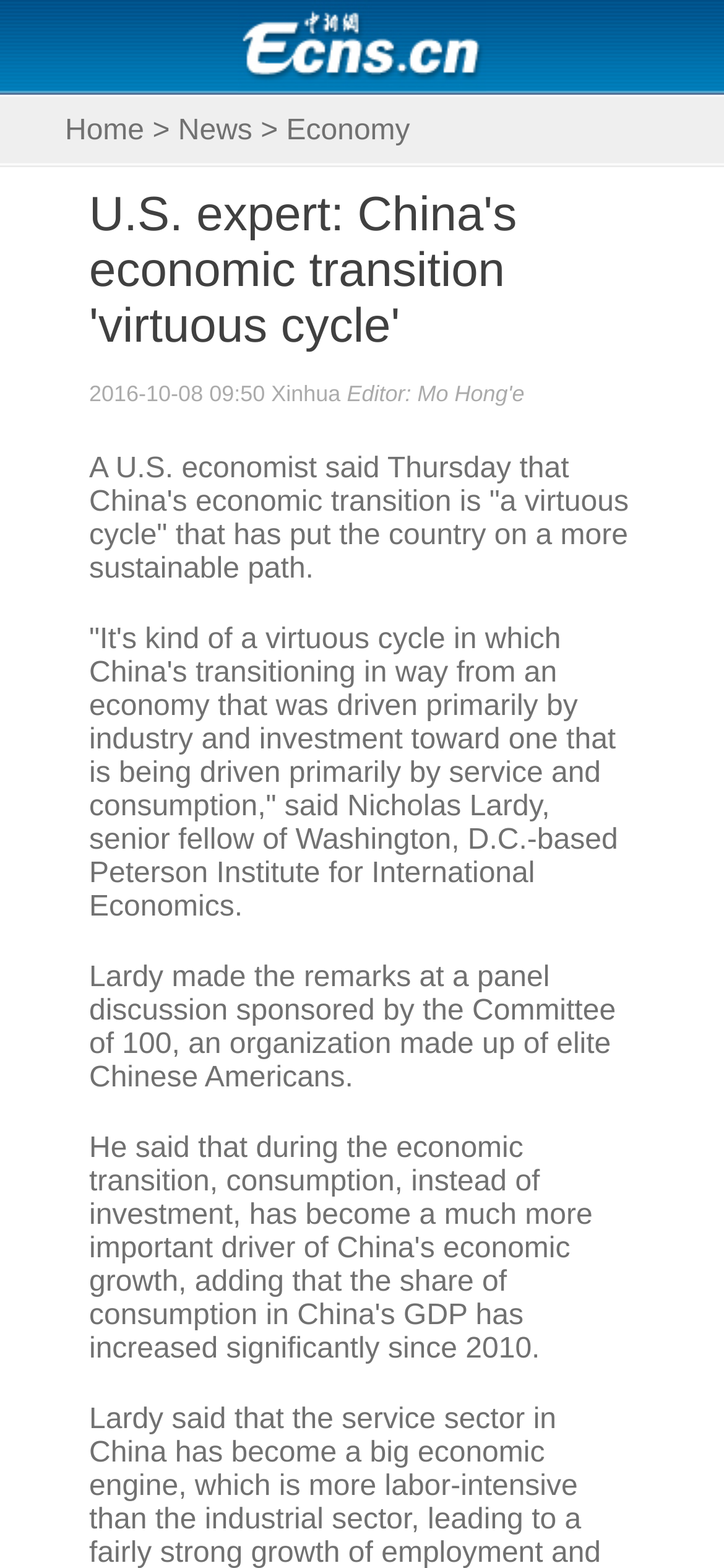What organization sponsored the panel discussion?
Please use the visual content to give a single word or phrase answer.

Committee of 100